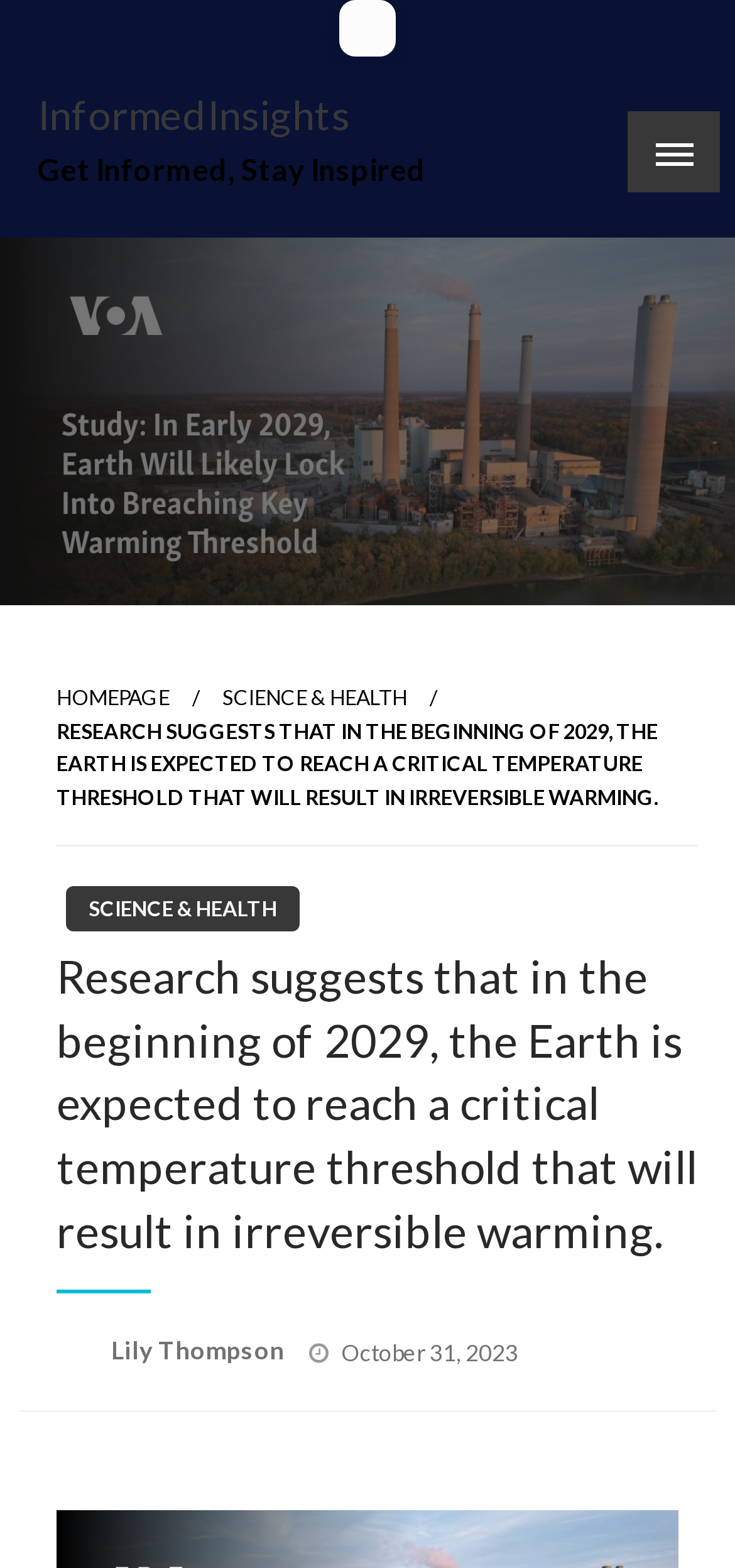Based on what you see in the screenshot, provide a thorough answer to this question: What is the name of the website?

The name of the website can be found at the top of the webpage, where it says 'InformedInsights' with a link to the website's homepage.